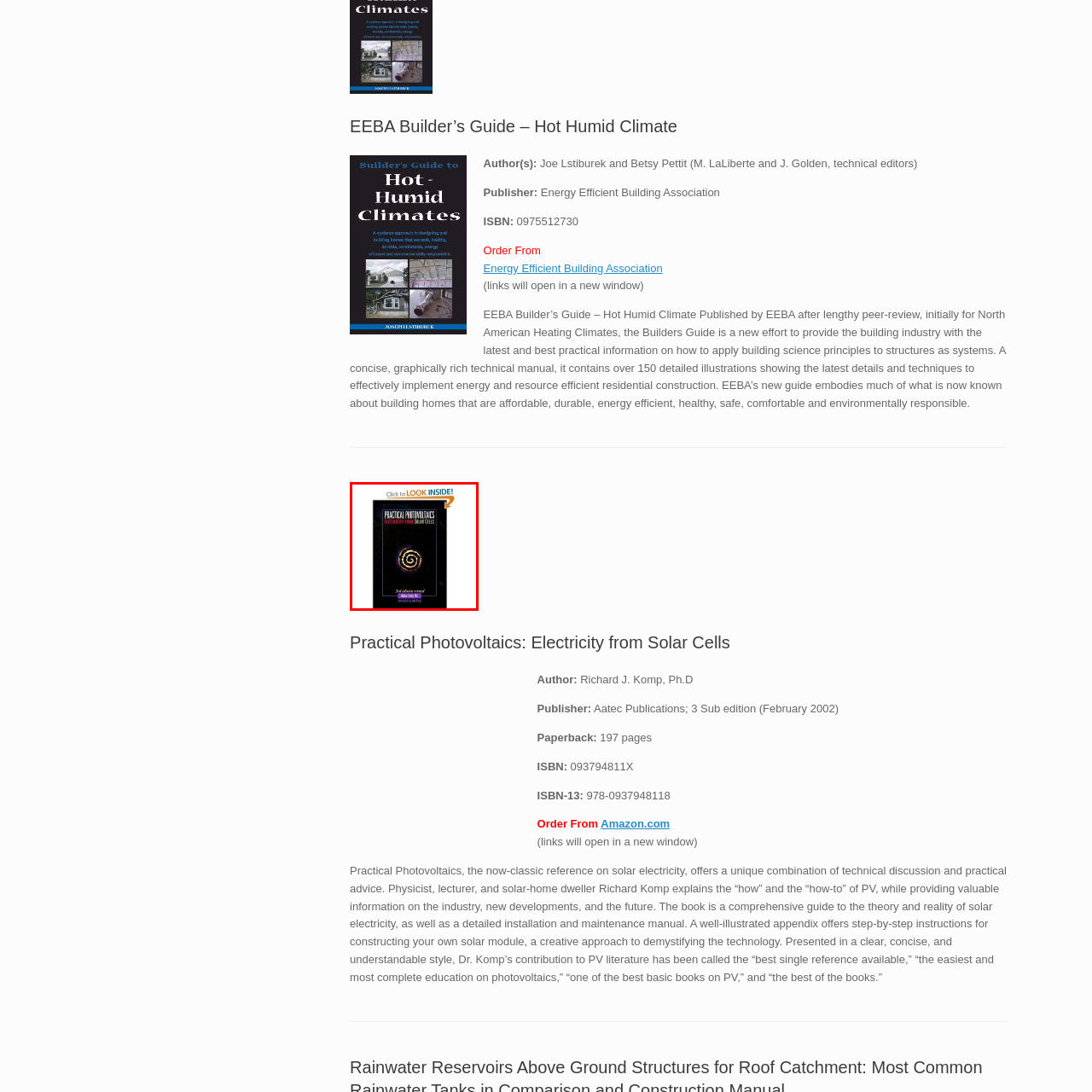Provide a detailed narrative of the image inside the red-bordered section.

The image features the cover of the book titled "Practical Photovoltaics: Electricity from Solar Cells," which is presented in its third revised edition. The cover design showcases a striking spiral graphic that symbolizes solar energy, visually representing the theme of the book. The background is predominantly black, enhancing the vividness of the graphic and the text. The title is prominently displayed in bold white lettering at the top, while the subtitle emphasizes its focus on solar energy technology. An engaging "Click to LOOK INSIDE!" graphic can also be seen, inviting potential readers to explore the content further. This book is authored by Richard J. Komp, Ph.D., and is recognized as a classic reference in the field of solar electricity, blending technical discussion with practical advice. It serves as a comprehensive guide for those interested in photovoltaic technology and its applications.